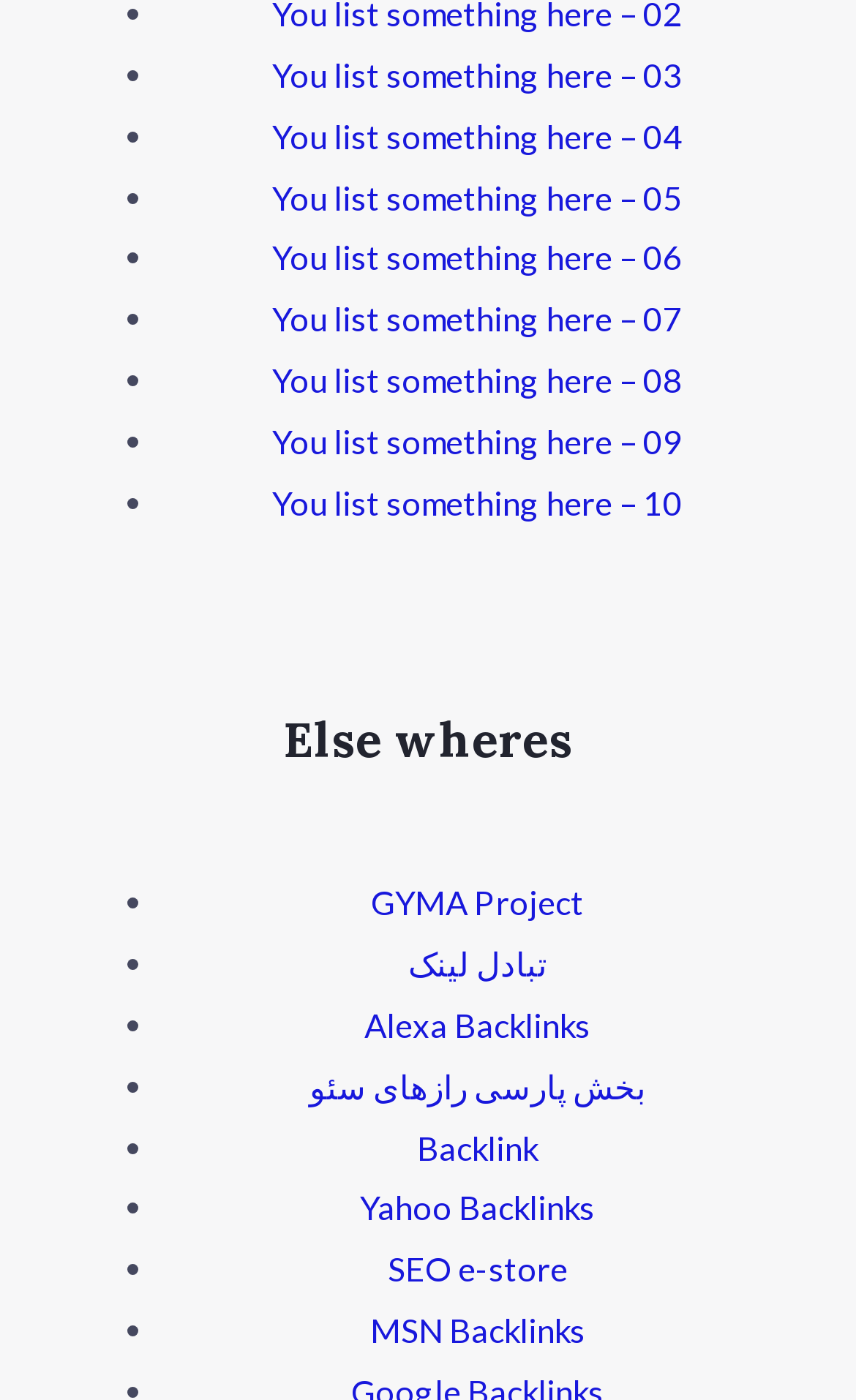Pinpoint the bounding box coordinates of the clickable area necessary to execute the following instruction: "explore SEO e-store". The coordinates should be given as four float numbers between 0 and 1, namely [left, top, right, bottom].

[0.453, 0.892, 0.663, 0.92]